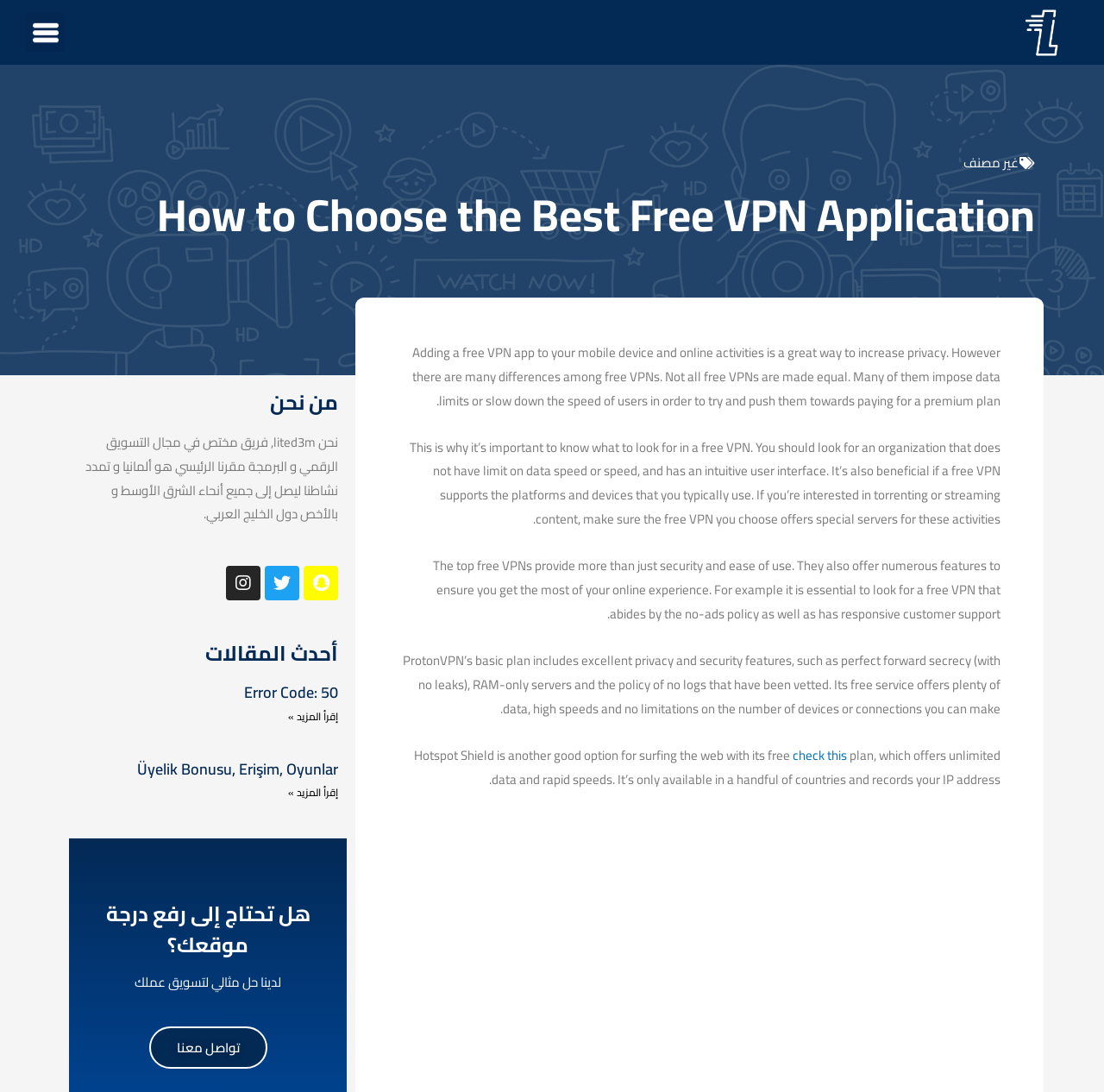Determine the bounding box coordinates for the area you should click to complete the following instruction: "Read more about Error Code: 50".

[0.261, 0.647, 0.306, 0.665]